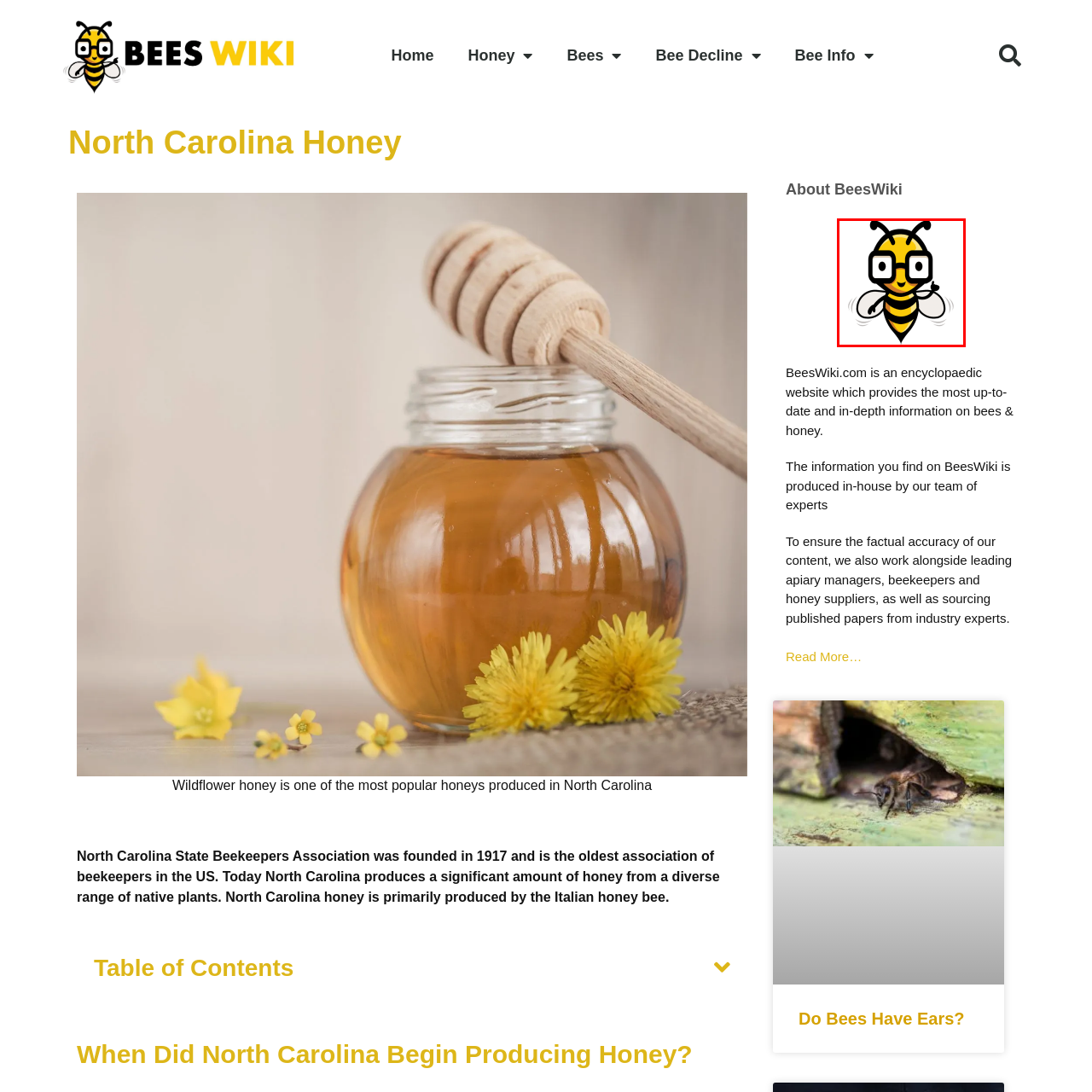What is the bee gesturing with?
Study the image within the red bounding box and provide a detailed response to the question.

The bee is depicted as gesturing with one of its wings, adding to its engaging and friendly demeanor, which is consistent with the overall tone of the webpage.